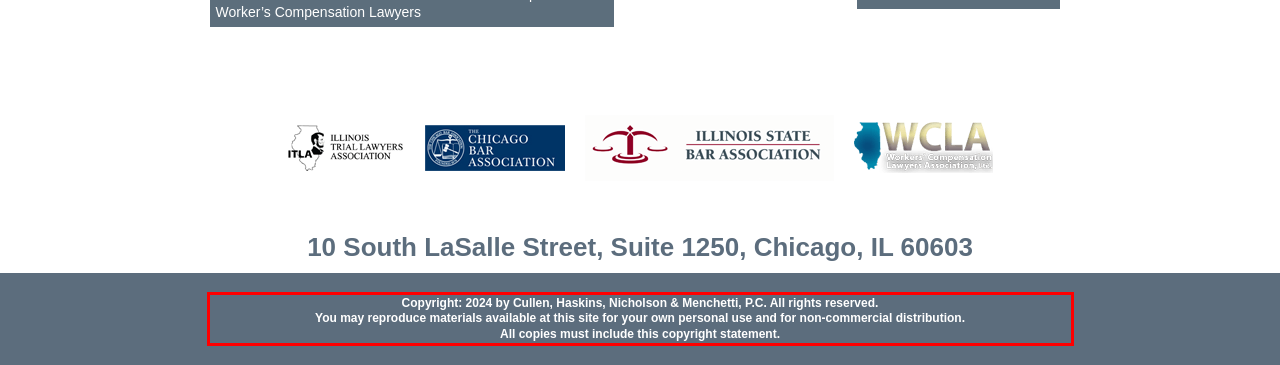Given a screenshot of a webpage containing a red rectangle bounding box, extract and provide the text content found within the red bounding box.

Copyright: 2024 by Cullen, Haskins, Nicholson & Menchetti, P.C. All rights reserved. You may reproduce materials available at this site for your own personal use and for non-commercial distribution. All copies must include this copyright statement.